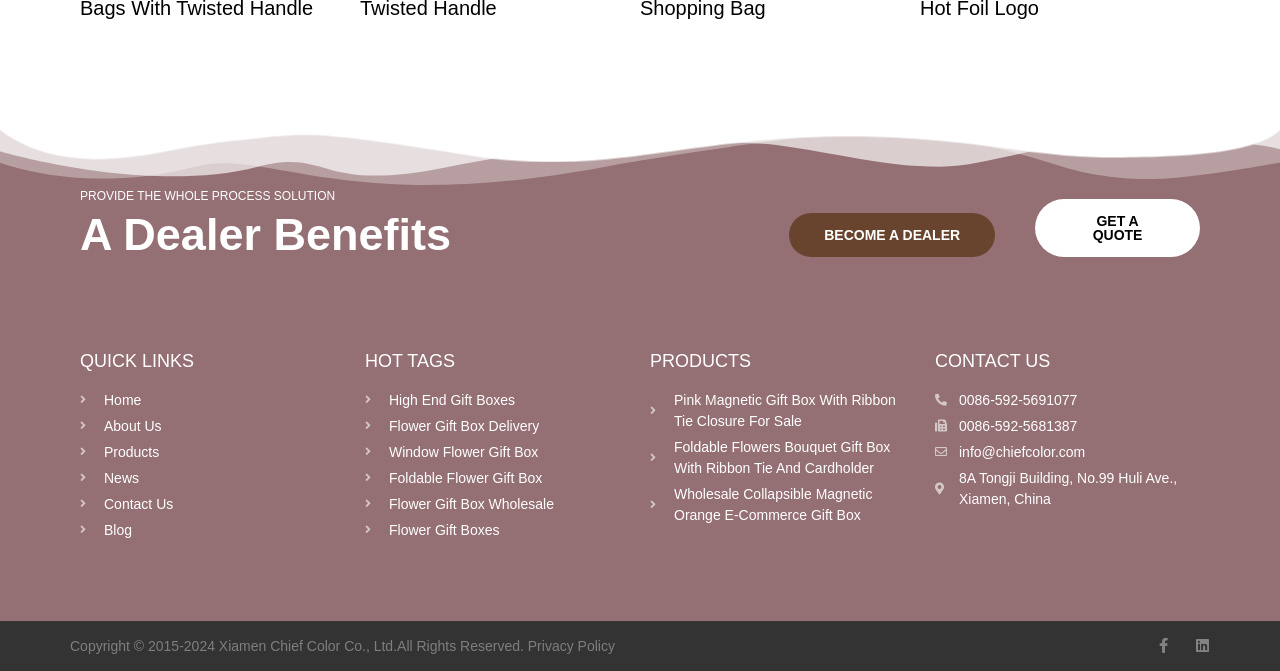Please identify the bounding box coordinates of the clickable area that will allow you to execute the instruction: "Become a dealer".

[0.617, 0.317, 0.777, 0.382]